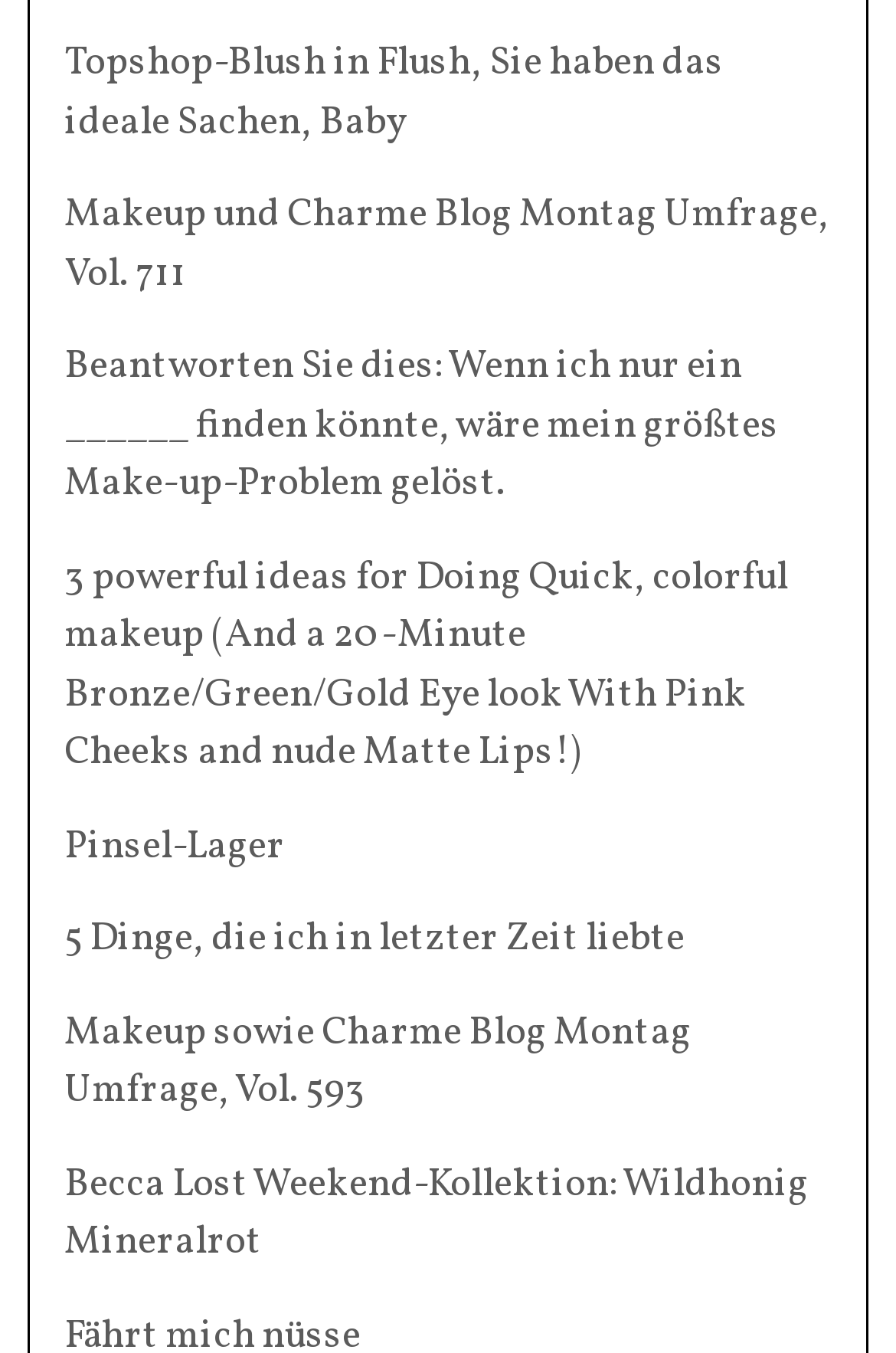Pinpoint the bounding box coordinates of the element that must be clicked to accomplish the following instruction: "Click on the link to read about Topshop Blush". The coordinates should be in the format of four float numbers between 0 and 1, i.e., [left, top, right, bottom].

[0.072, 0.027, 0.808, 0.11]